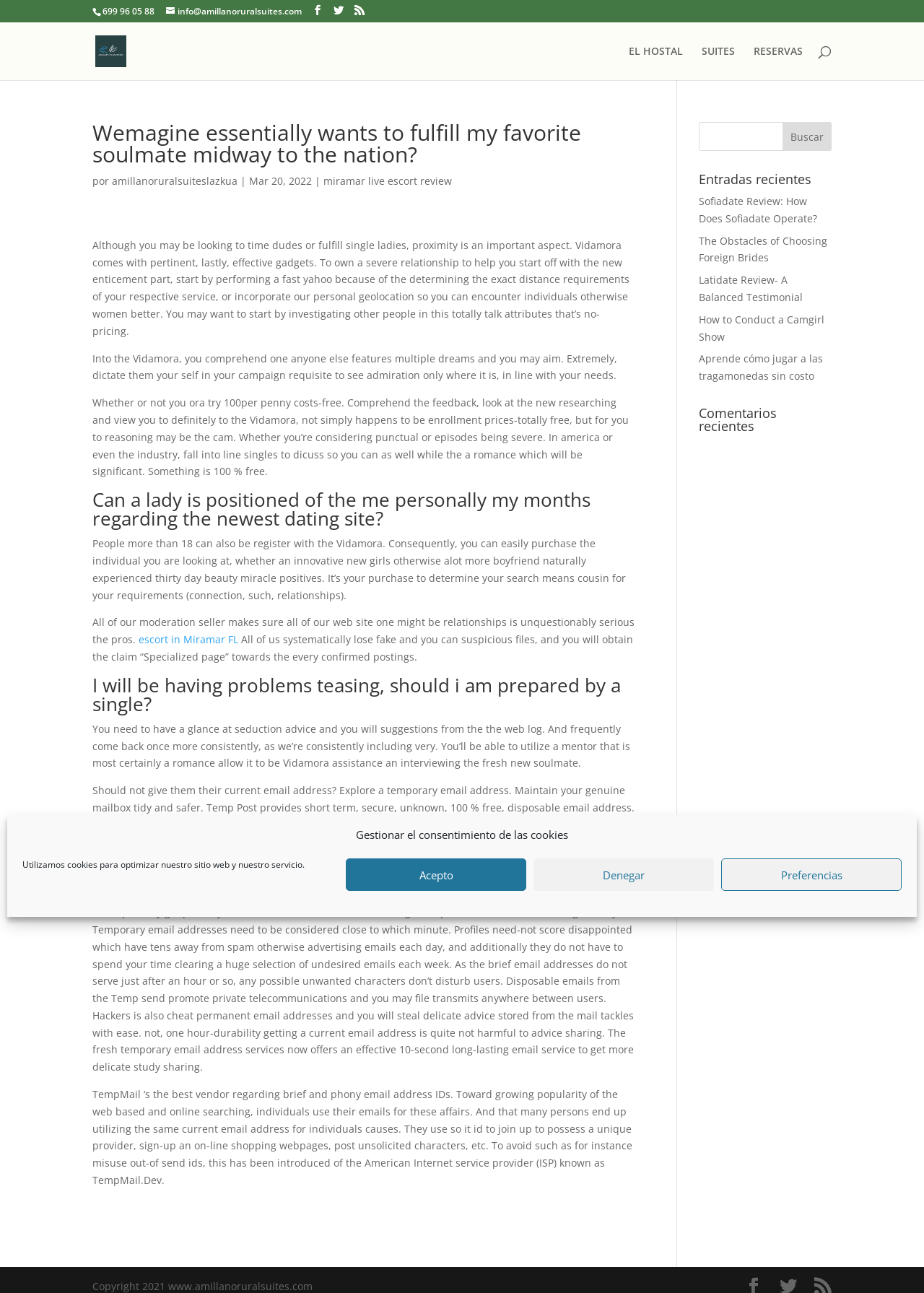Can you provide the bounding box coordinates for the element that should be clicked to implement the instruction: "Click on RESERVAS"?

[0.816, 0.036, 0.869, 0.062]